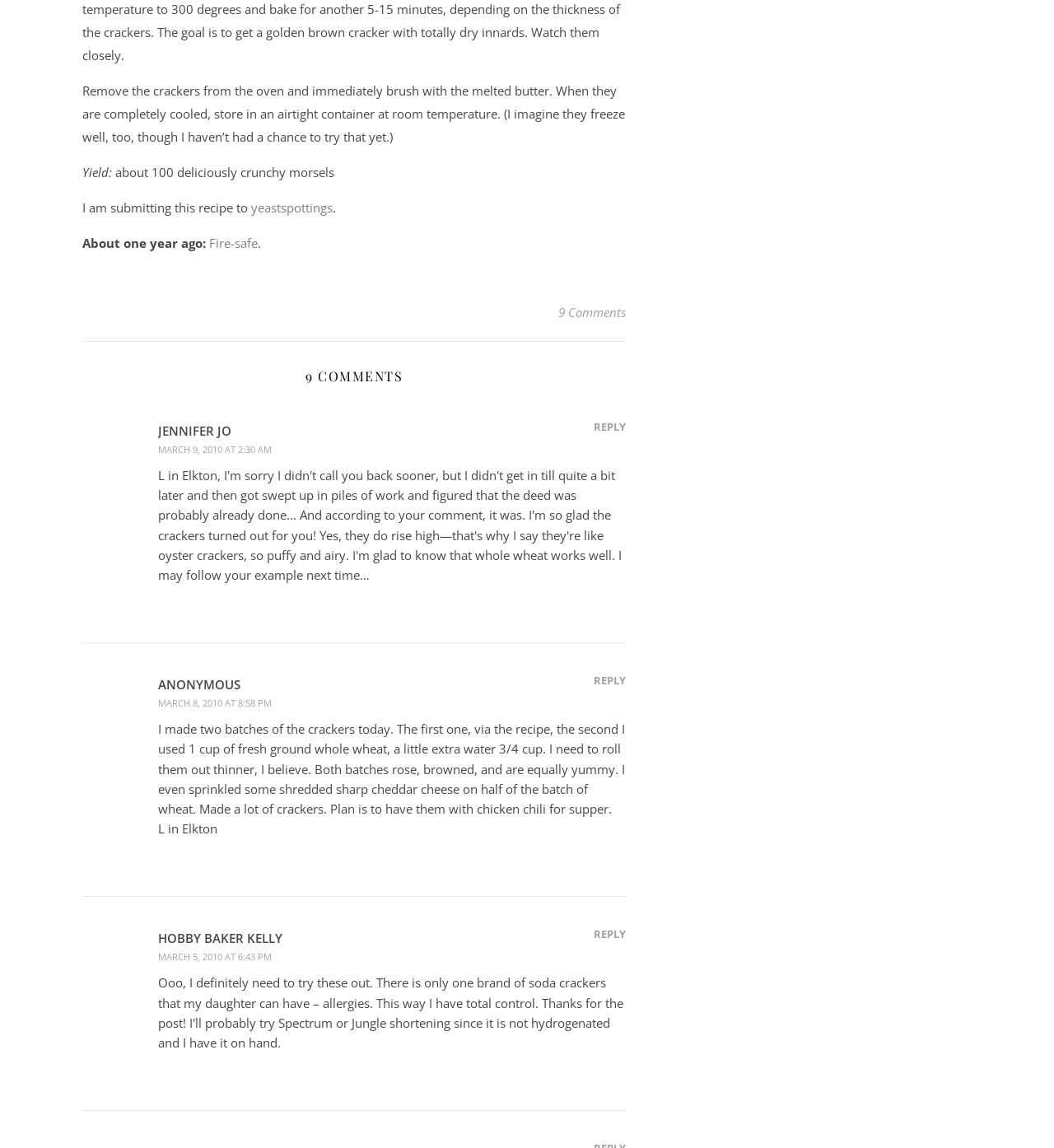Based on the image, provide a detailed response to the question:
How many comments are there on this post?

The heading '9 COMMENTS' and the link '9 Comments' in the footer section indicate that there are 9 comments on this post.